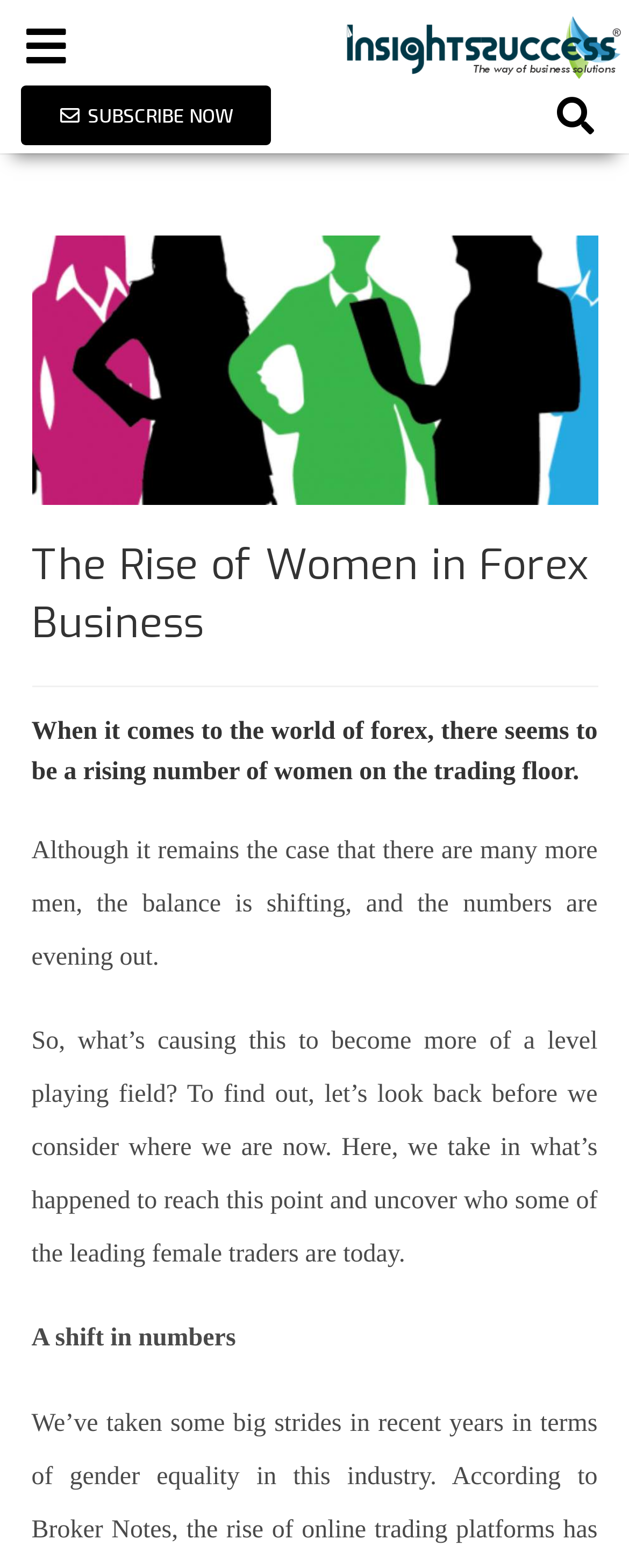Utilize the details in the image to thoroughly answer the following question: What is the current trend in the forex trading floor?

The article mentions that 'there seems to be a rising number of women on the trading floor' and 'the balance is shifting, and the numbers are evening out', indicating that more women are joining the forex trading floor.